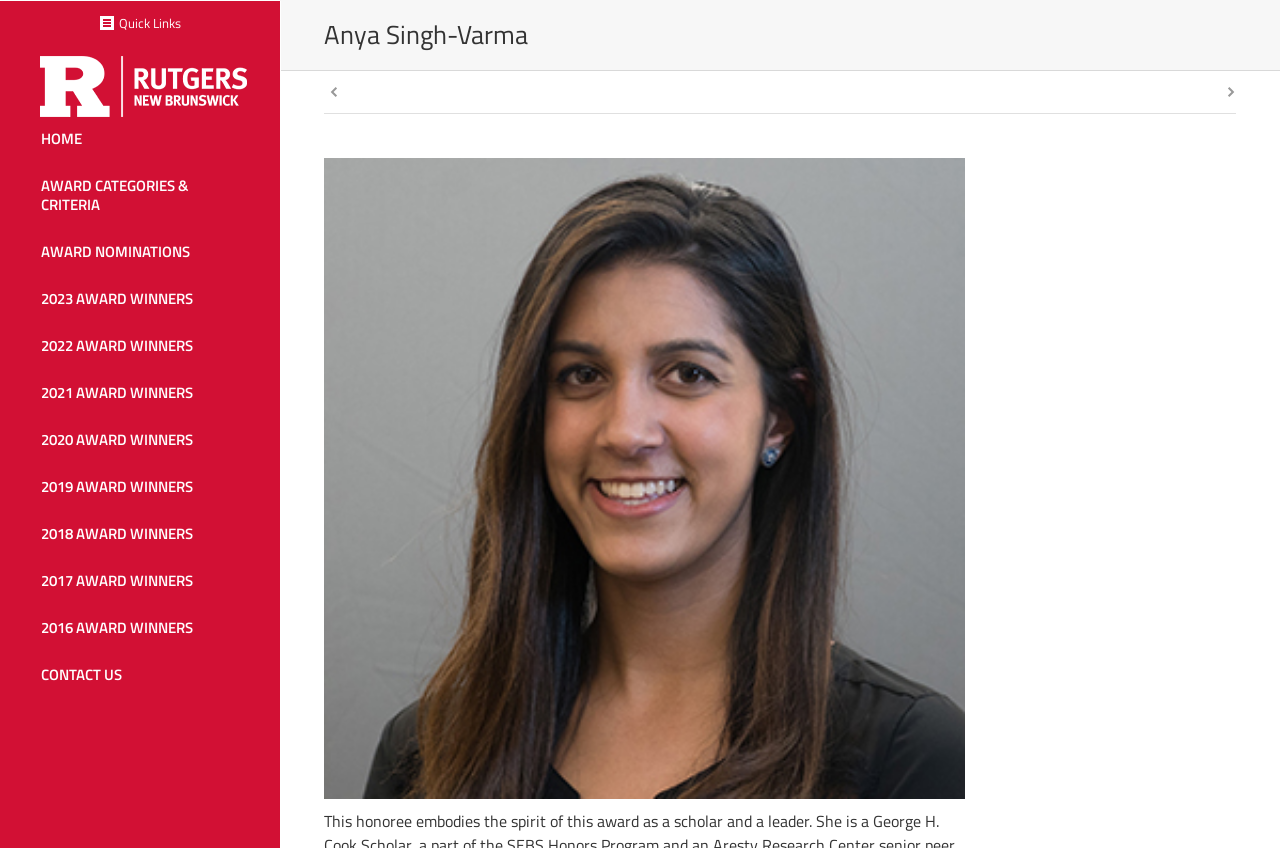Find the bounding box coordinates of the element I should click to carry out the following instruction: "View the 2023 AWARD WINNERS page".

[0.031, 0.338, 0.188, 0.363]